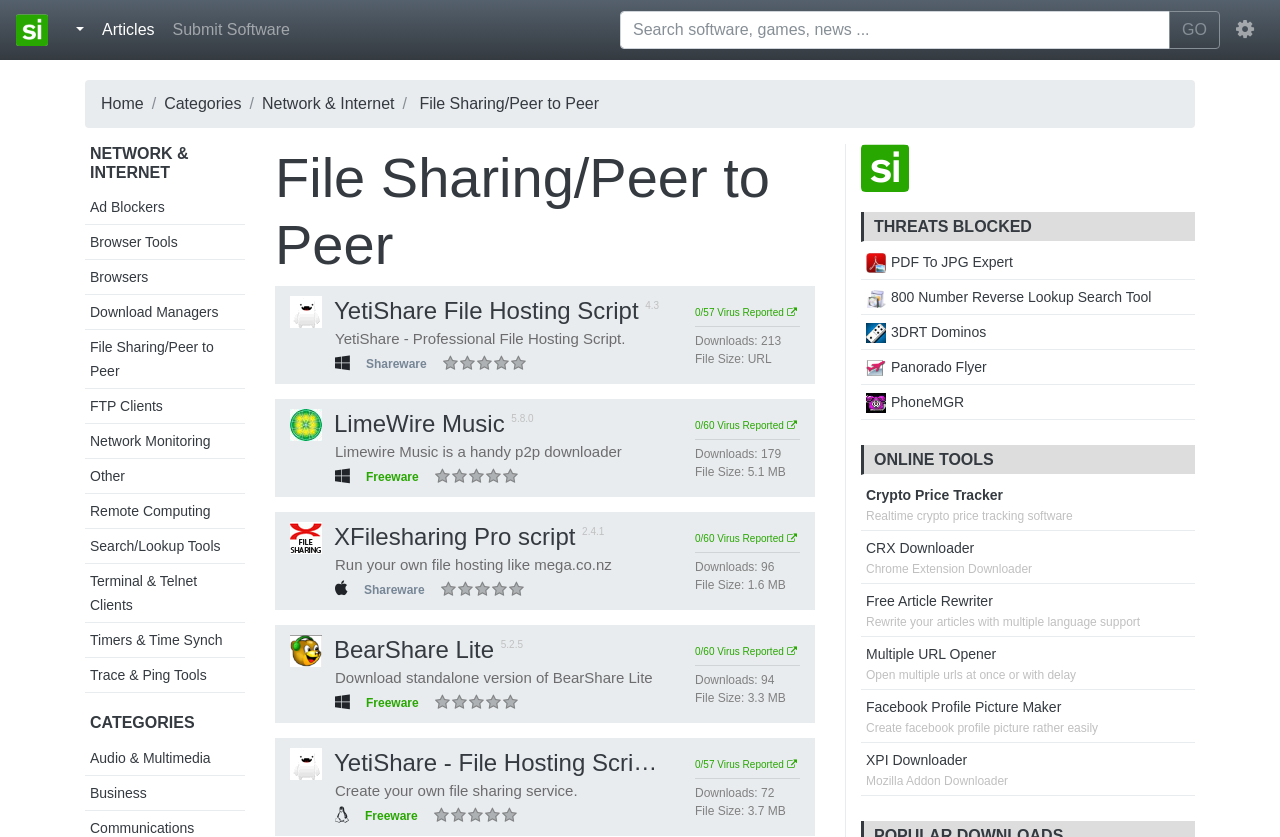Please indicate the bounding box coordinates of the element's region to be clicked to achieve the instruction: "Click on GO button". Provide the coordinates as four float numbers between 0 and 1, i.e., [left, top, right, bottom].

[0.913, 0.013, 0.953, 0.059]